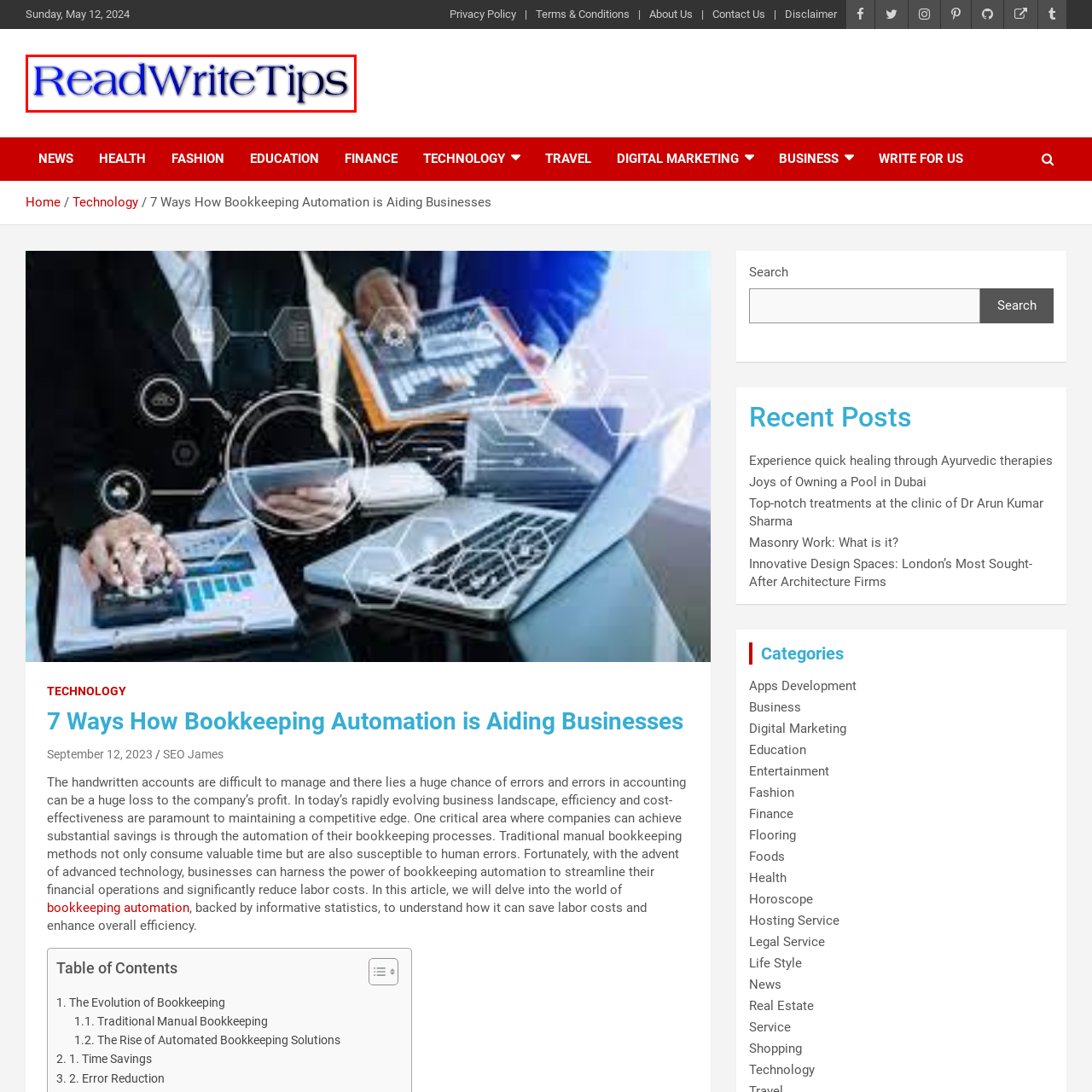What is the context in which the logo is being used?
Observe the image part marked by the red bounding box and give a detailed answer to the question.

The caption states that the logo is positioned strategically within the greater context of an article discussing bookkeeping automation's benefits for businesses, which suggests that the logo is being used in this specific context.